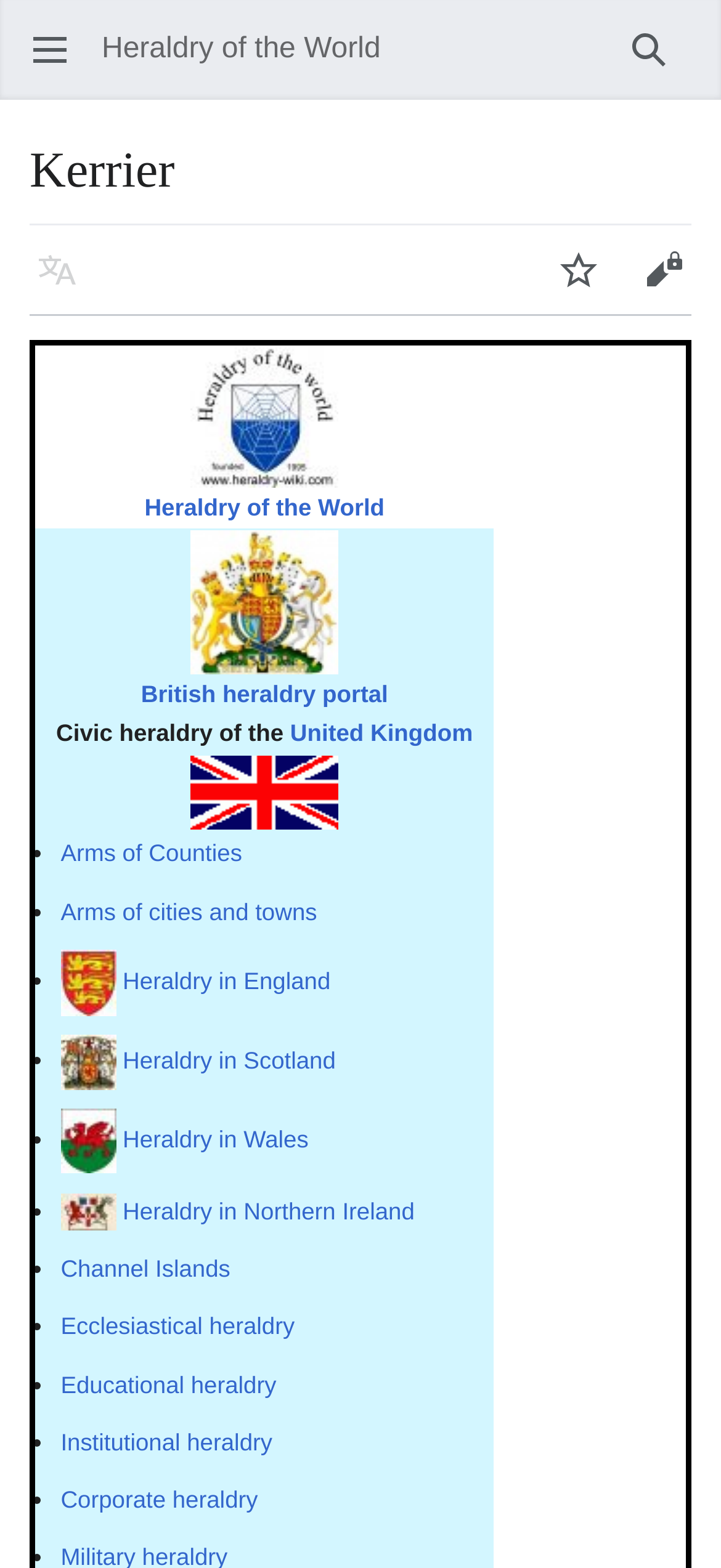What is the name of the portal?
Based on the image, answer the question with as much detail as possible.

I found the name of the portal by looking at the link text 'Heraldry of the World' which is located in the first row of the gridcell.